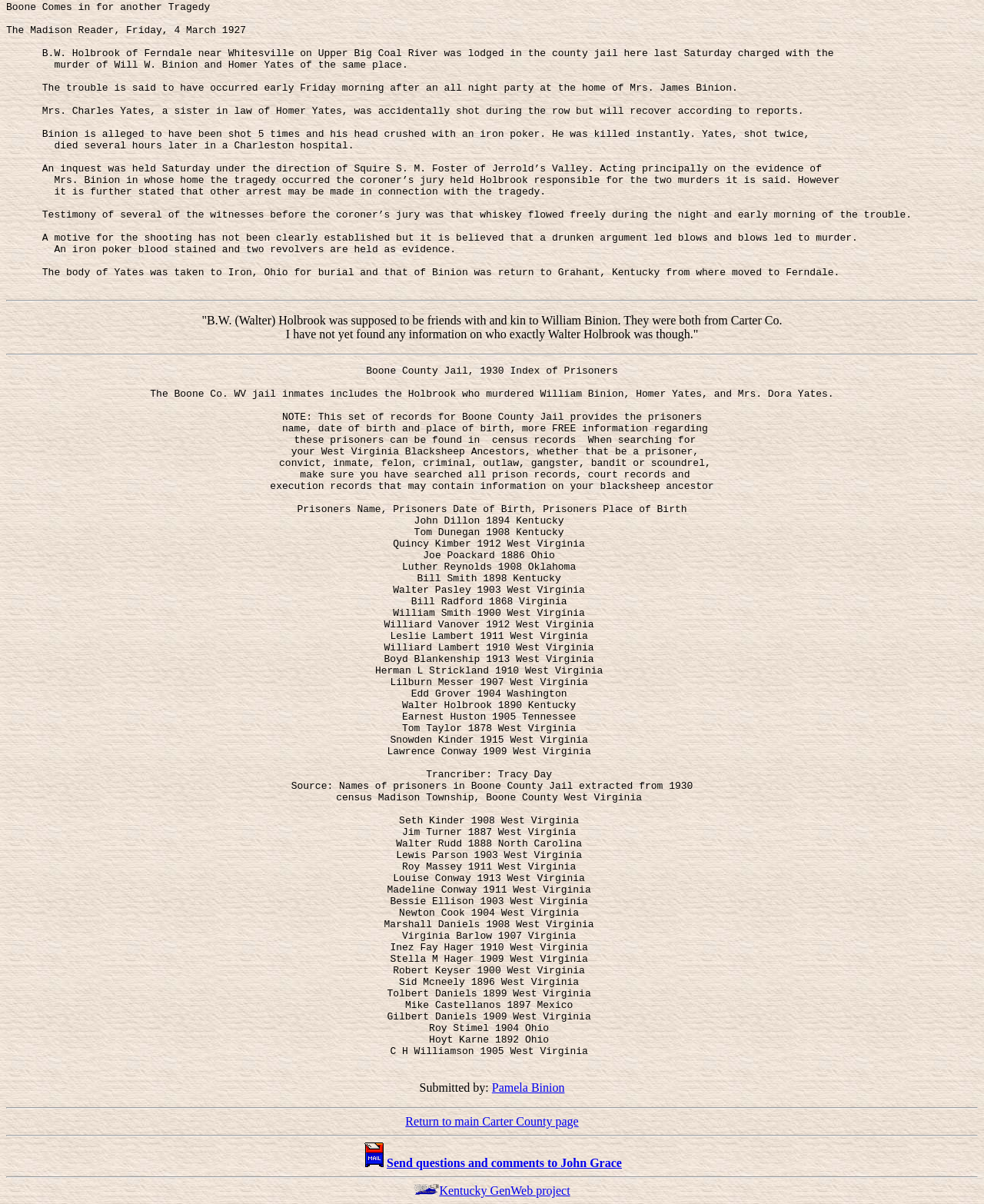Give the bounding box coordinates for this UI element: "Kentucky GenWeb project". The coordinates should be four float numbers between 0 and 1, arranged as [left, top, right, bottom].

[0.446, 0.983, 0.579, 0.994]